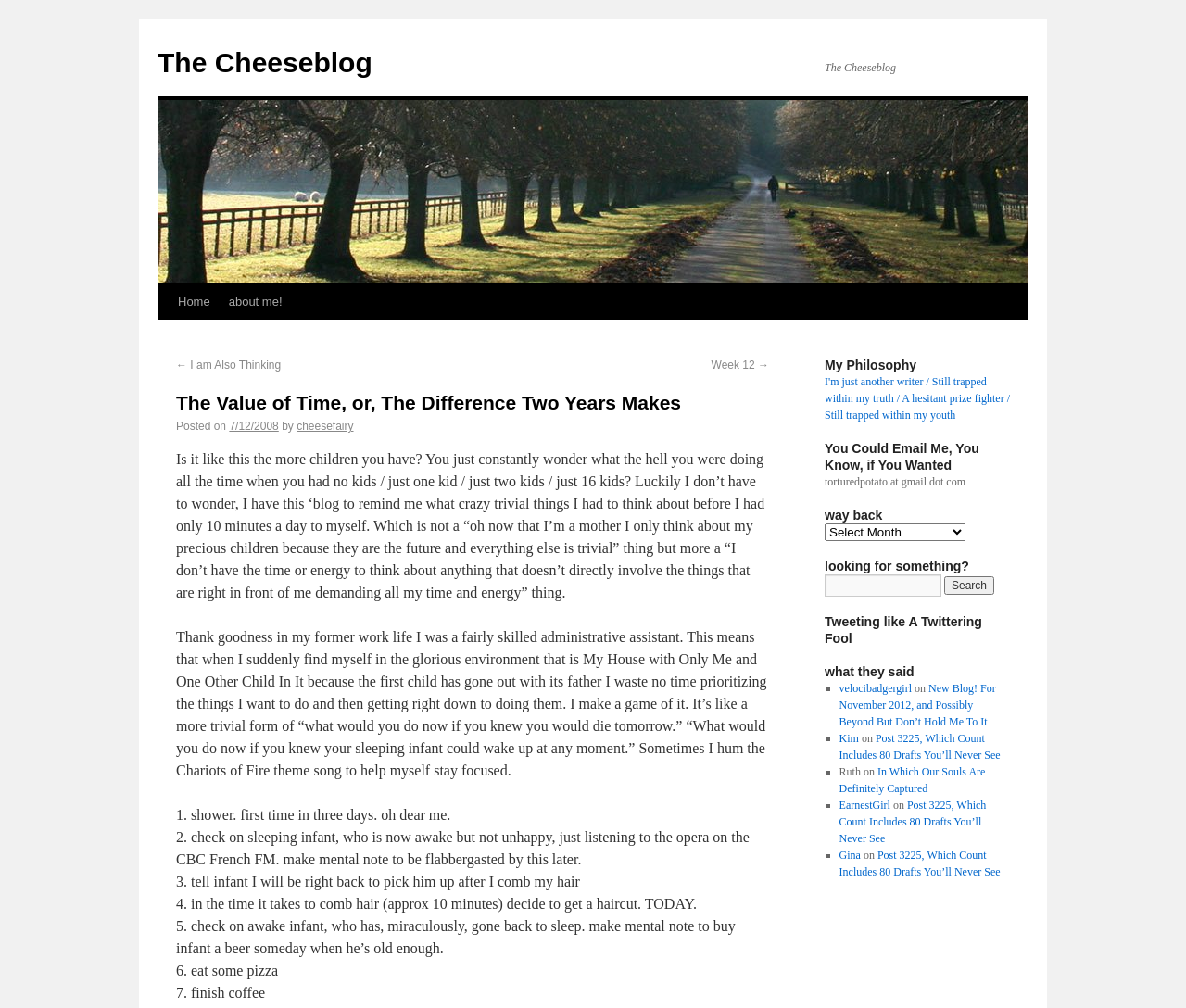Respond to the question below with a single word or phrase:
What is the theme song the author hums to help themselves stay focused?

Chariots of Fire